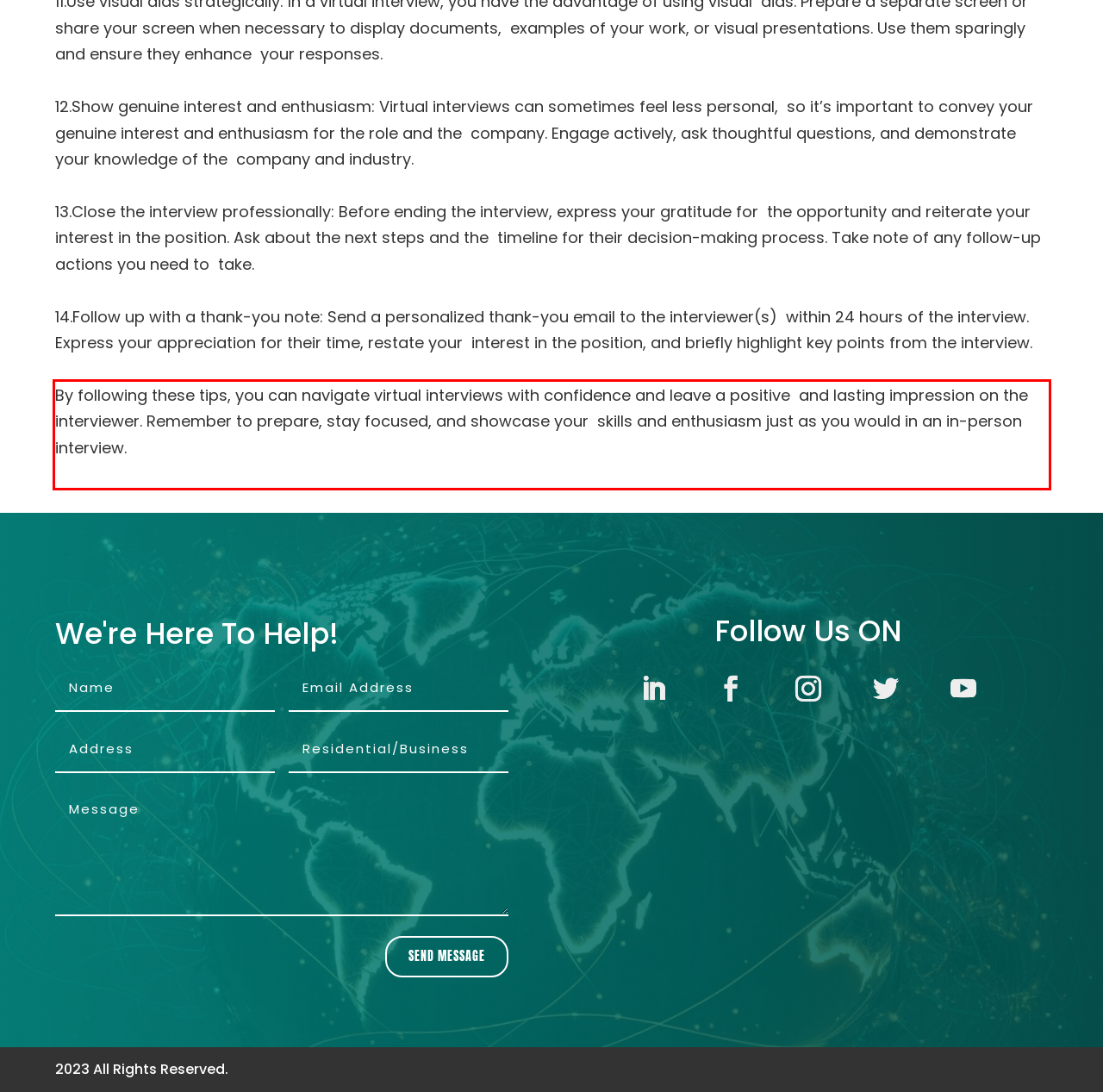Given a screenshot of a webpage containing a red rectangle bounding box, extract and provide the text content found within the red bounding box.

By following these tips, you can navigate virtual interviews with confidence and leave a positive and lasting impression on the interviewer. Remember to prepare, stay focused, and showcase your skills and enthusiasm just as you would in an in-person interview.